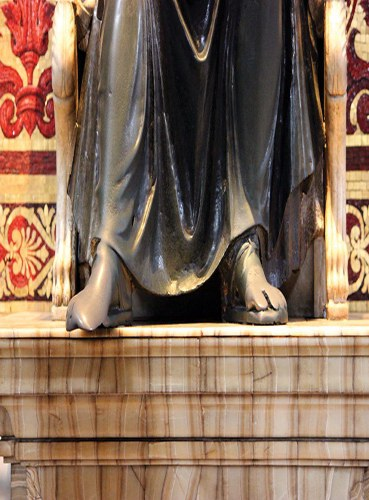What is the significance of the decorative elements surrounding the statue?
Answer the question with a single word or phrase, referring to the image.

Richly adorned background